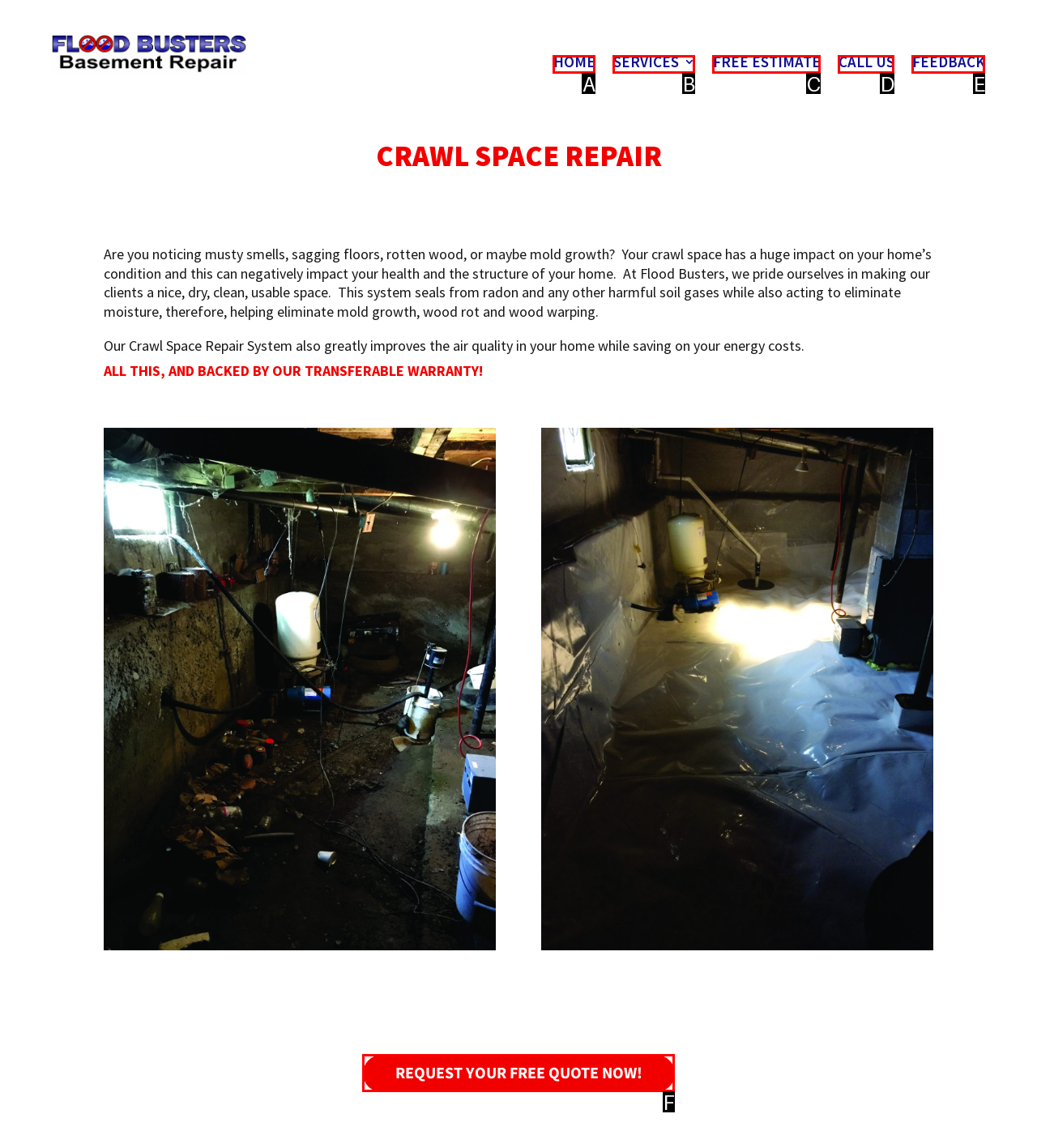Match the description to the correct option: Call us
Provide the letter of the matching option directly.

D